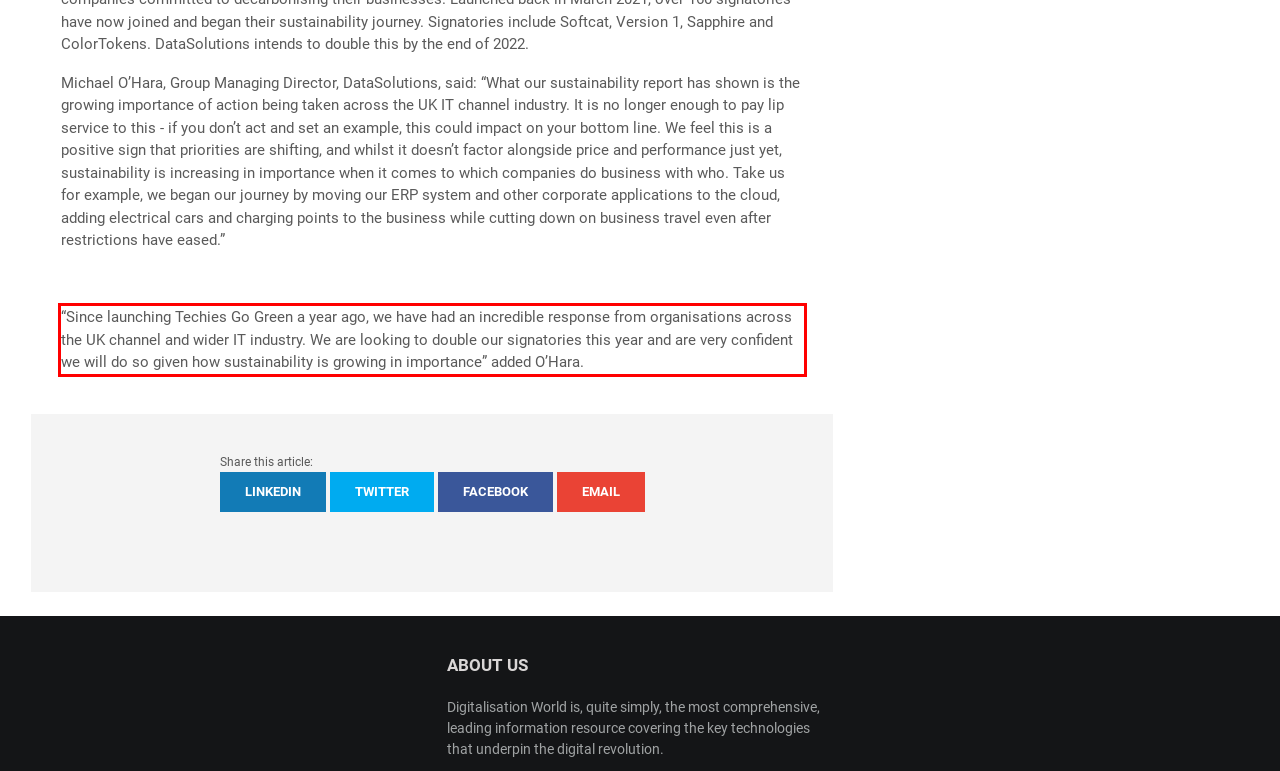There is a UI element on the webpage screenshot marked by a red bounding box. Extract and generate the text content from within this red box.

“Since launching Techies Go Green a year ago, we have had an incredible response from organisations across the UK channel and wider IT industry. We are looking to double our signatories this year and are very confident we will do so given how sustainability is growing in importance” added O’Hara.